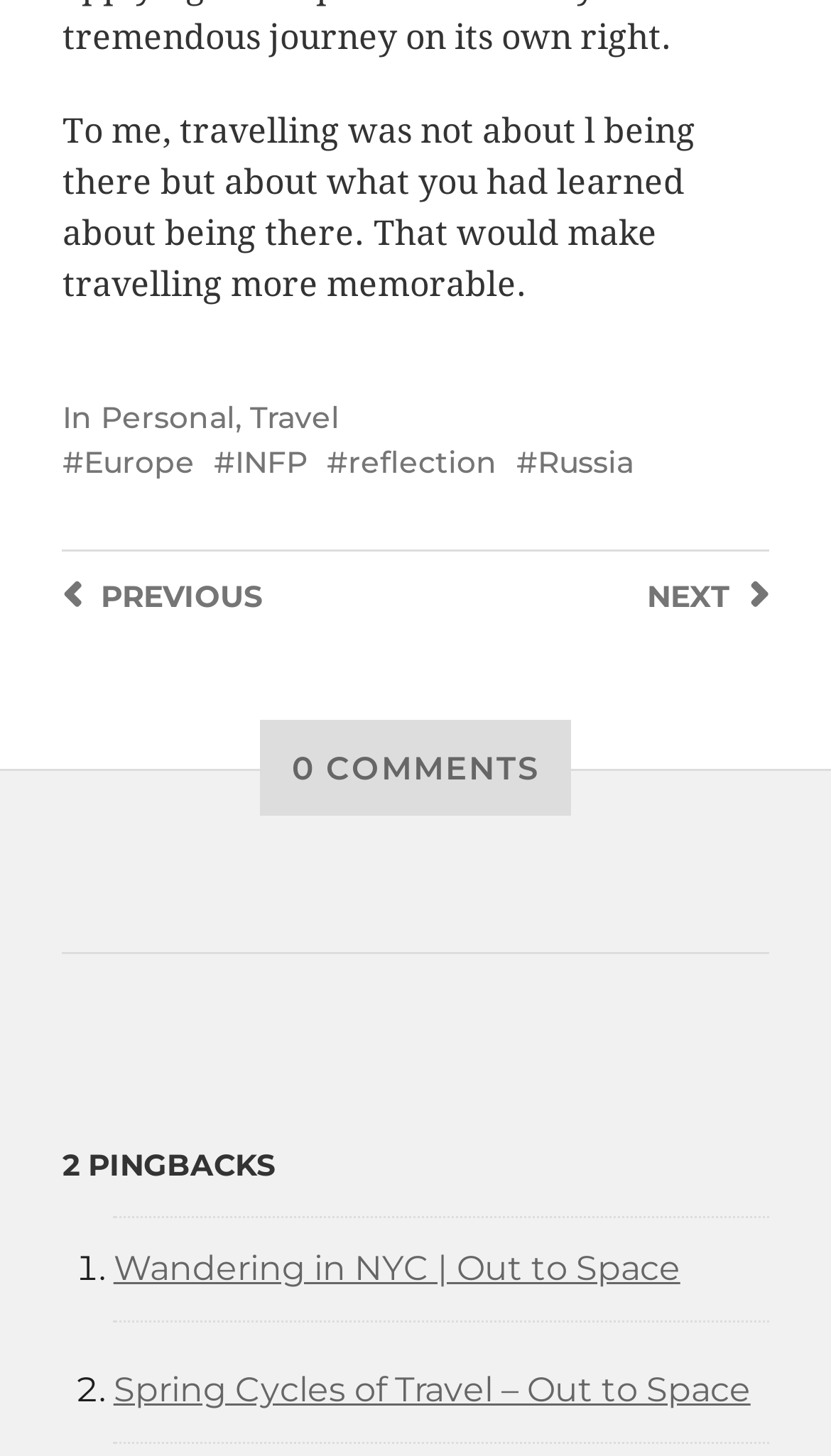What navigation options are available on the webpage?
Look at the screenshot and respond with one word or a short phrase.

NEXT and PREVIOUS